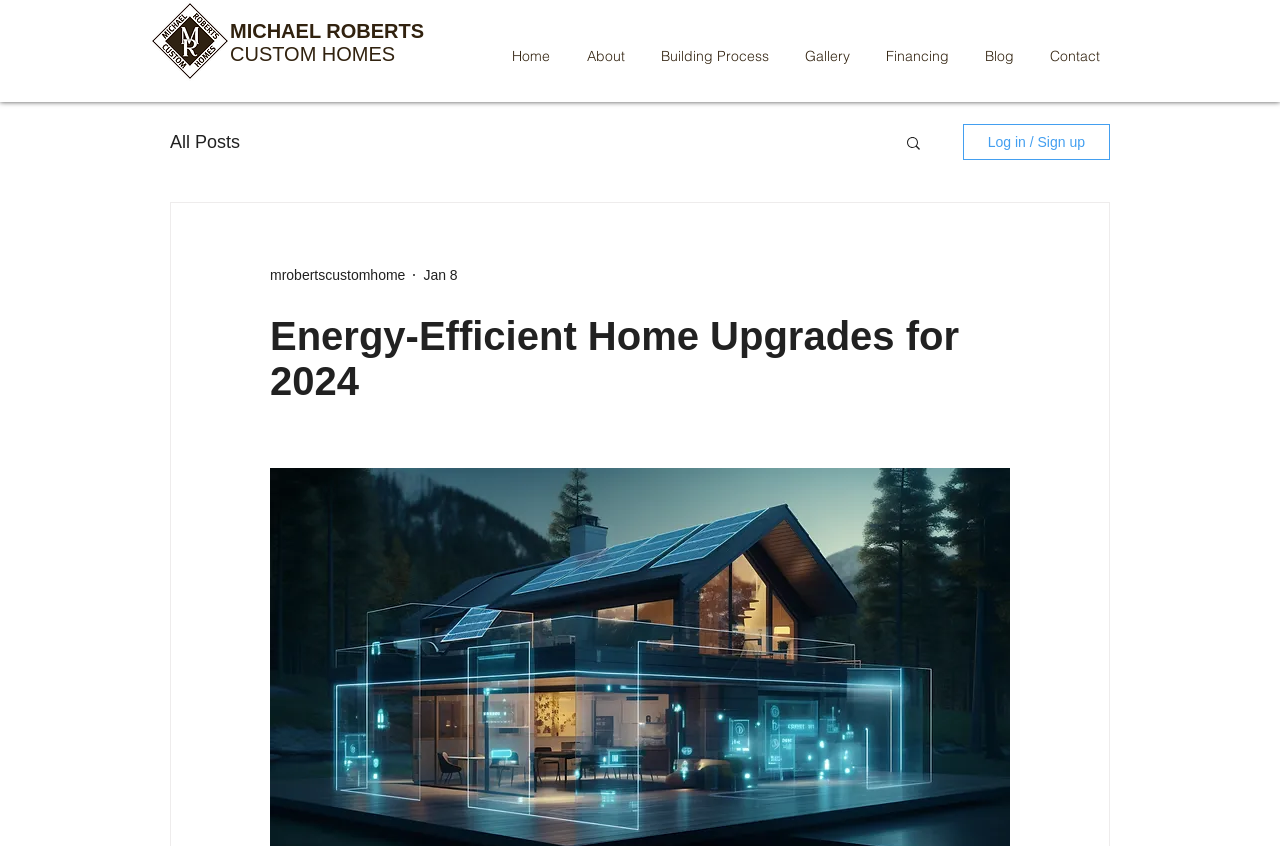Given the webpage screenshot and the description, determine the bounding box coordinates (top-left x, top-left y, bottom-right x, bottom-right y) that define the location of the UI element matching this description: Blog

[0.753, 0.037, 0.804, 0.096]